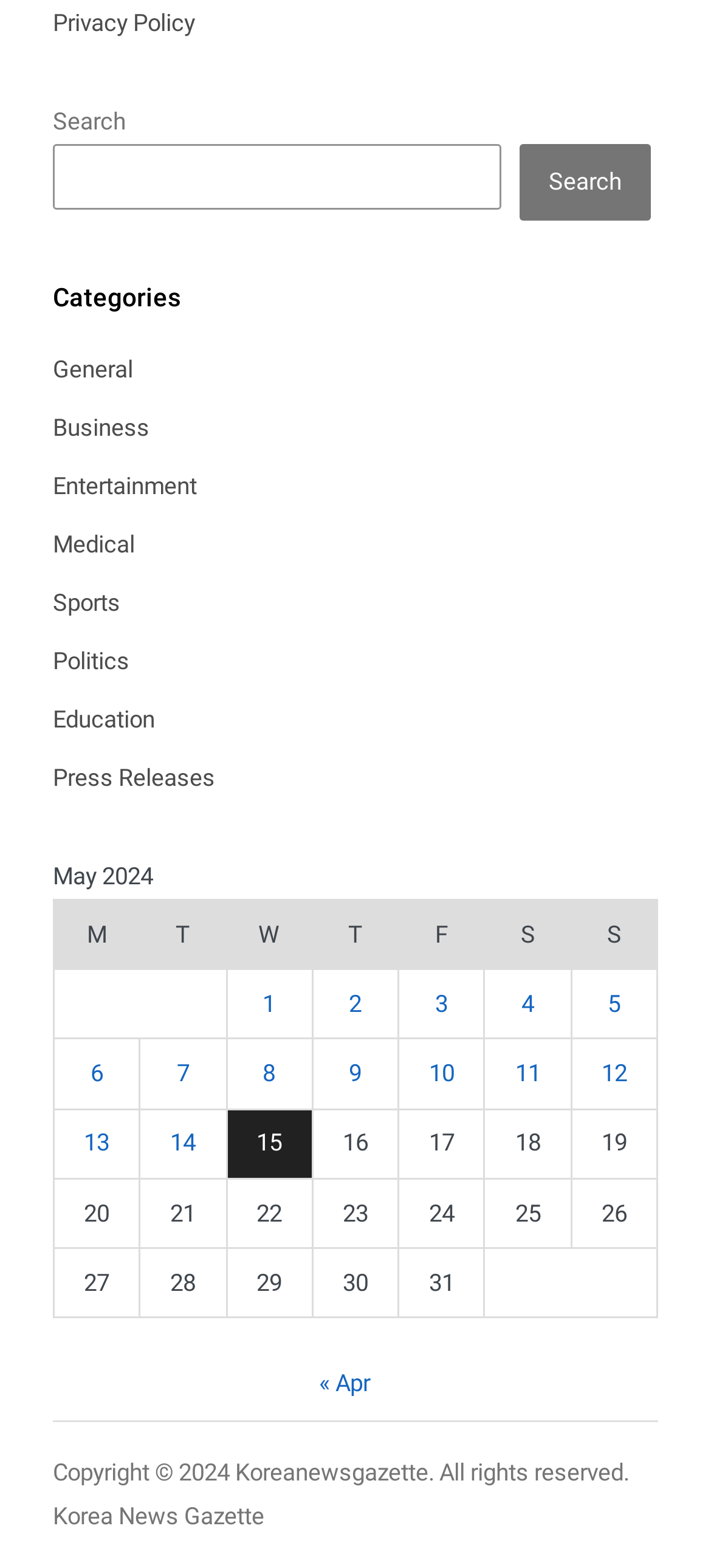Please determine the bounding box coordinates of the element to click on in order to accomplish the following task: "Search for something". Ensure the coordinates are four float numbers ranging from 0 to 1, i.e., [left, top, right, bottom].

[0.074, 0.092, 0.705, 0.134]